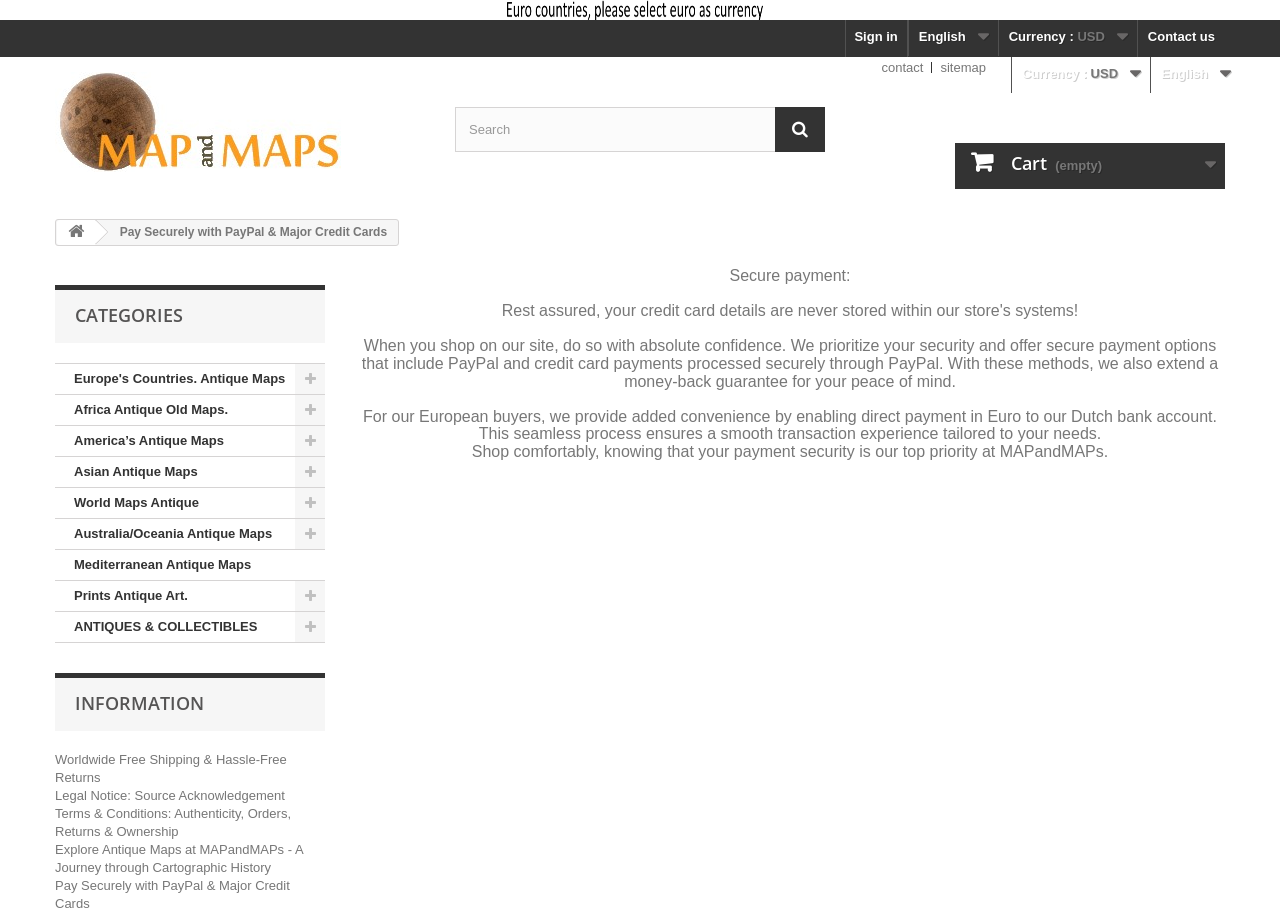What is the security feature of the website's payment system?
Please use the image to deliver a detailed and complete answer.

I determined the security feature of the website's payment system by reading the StaticText element at [0.277, 0.292, 0.957, 0.522] which states that the website prioritizes security and offers secure payment options through PayPal. This suggests that the website's payment system is secure and trustworthy.